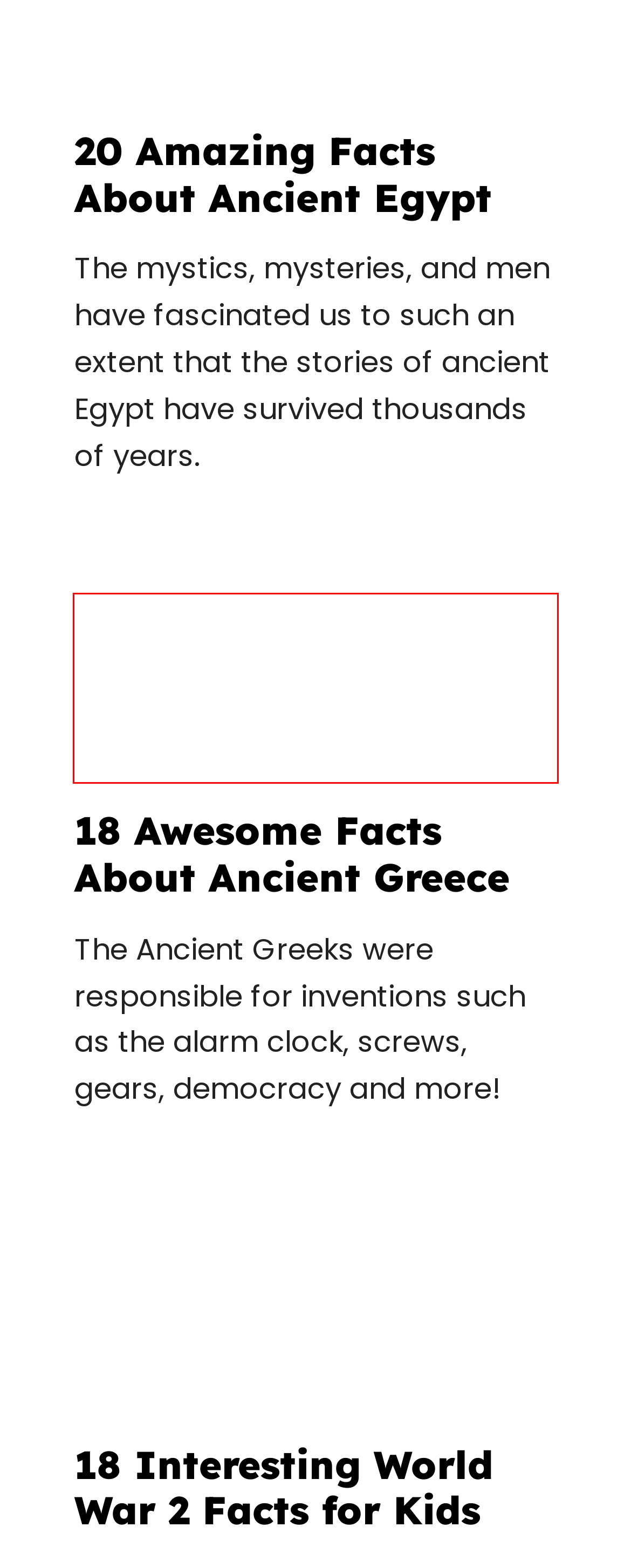You are presented with a screenshot of a webpage containing a red bounding box around a particular UI element. Select the best webpage description that matches the new webpage after clicking the element within the bounding box. Here are the candidates:
A. 18 World War II (2) Facts For Kids - JellyQuest
B. Ancient Egypt Timeline - JellyQuest
C. 20 Amazing Facts About Ancient Egypt - JellyQuest
D. 9 Interesting Facts About The Nile River During Ancient Egypt - JellyQuest
E. 18 Facts About The Titanic For Kids - JellyQuest
F. Ancient Egyptian Gods & Goddesses - JellyQuest
G. 18 Awesome Facts About Ancient Greece - JellyQuest
H. 10 Ancient Egyptian Mummy Facts You Must Know - JellyQuest

G